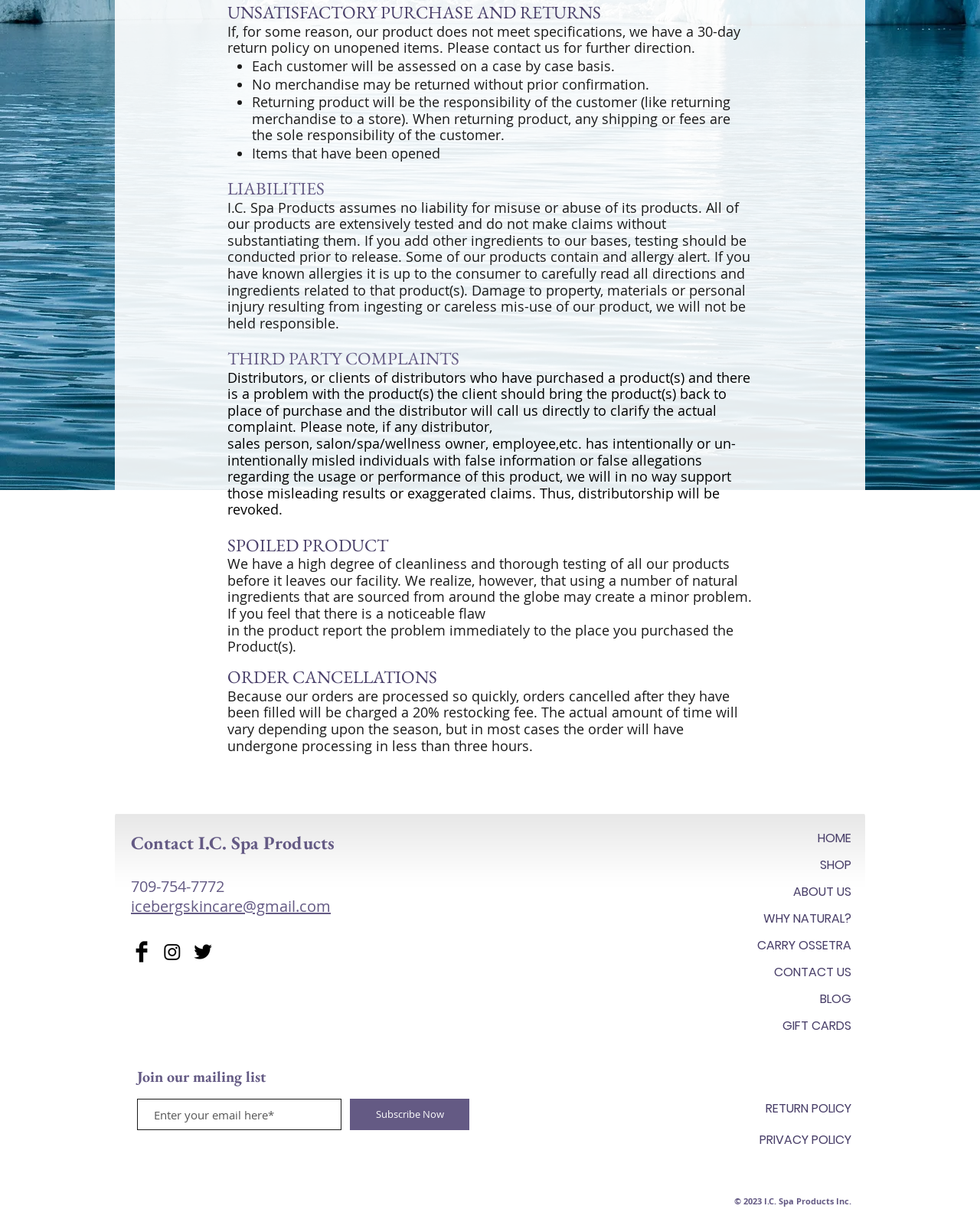Provide the bounding box coordinates for the UI element that is described by this text: "SHOP". The coordinates should be in the form of four float numbers between 0 and 1: [left, top, right, bottom].

[0.759, 0.697, 0.869, 0.719]